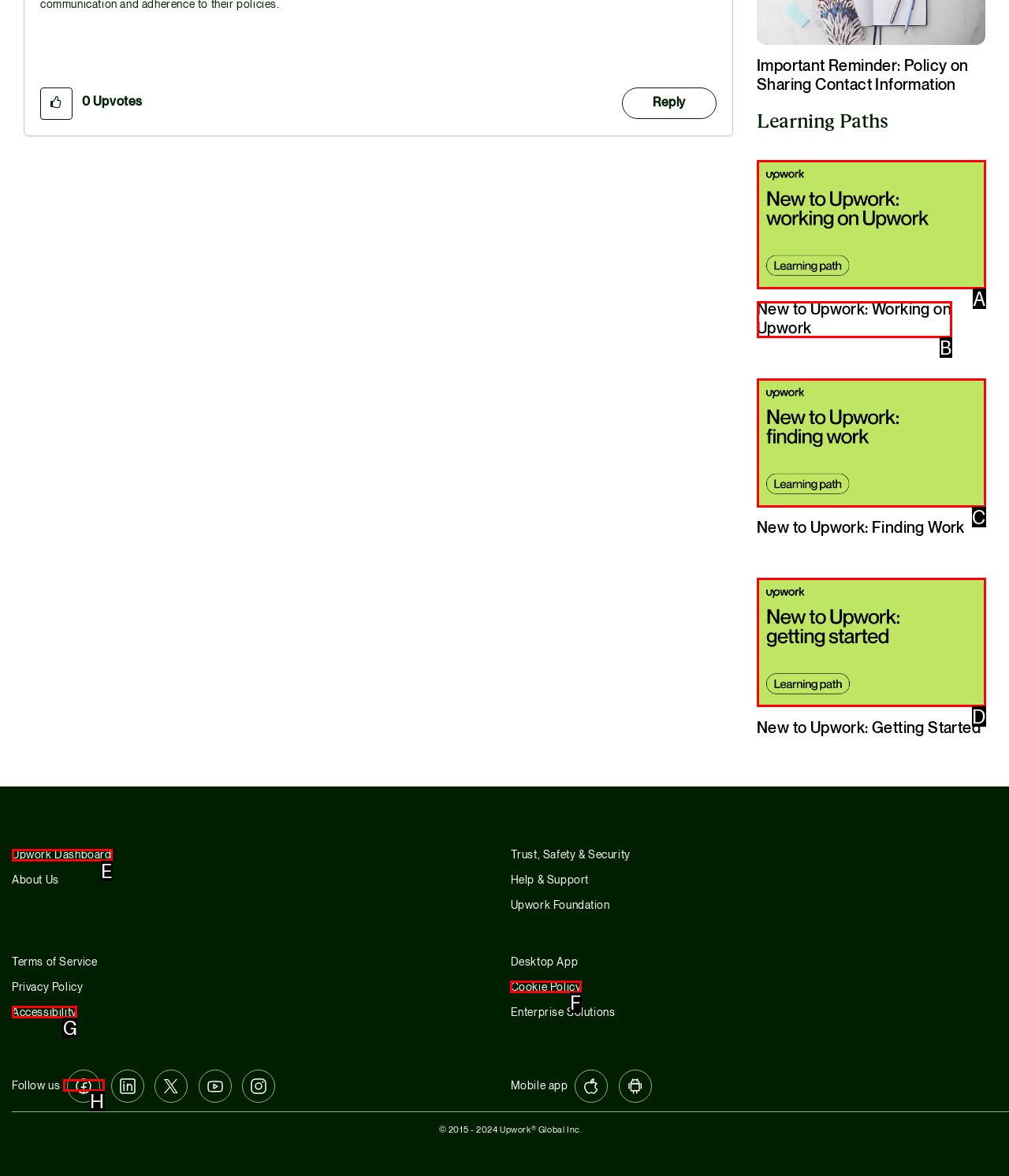Point out the specific HTML element to click to complete this task: Go to Upwork Dashboard Reply with the letter of the chosen option.

E